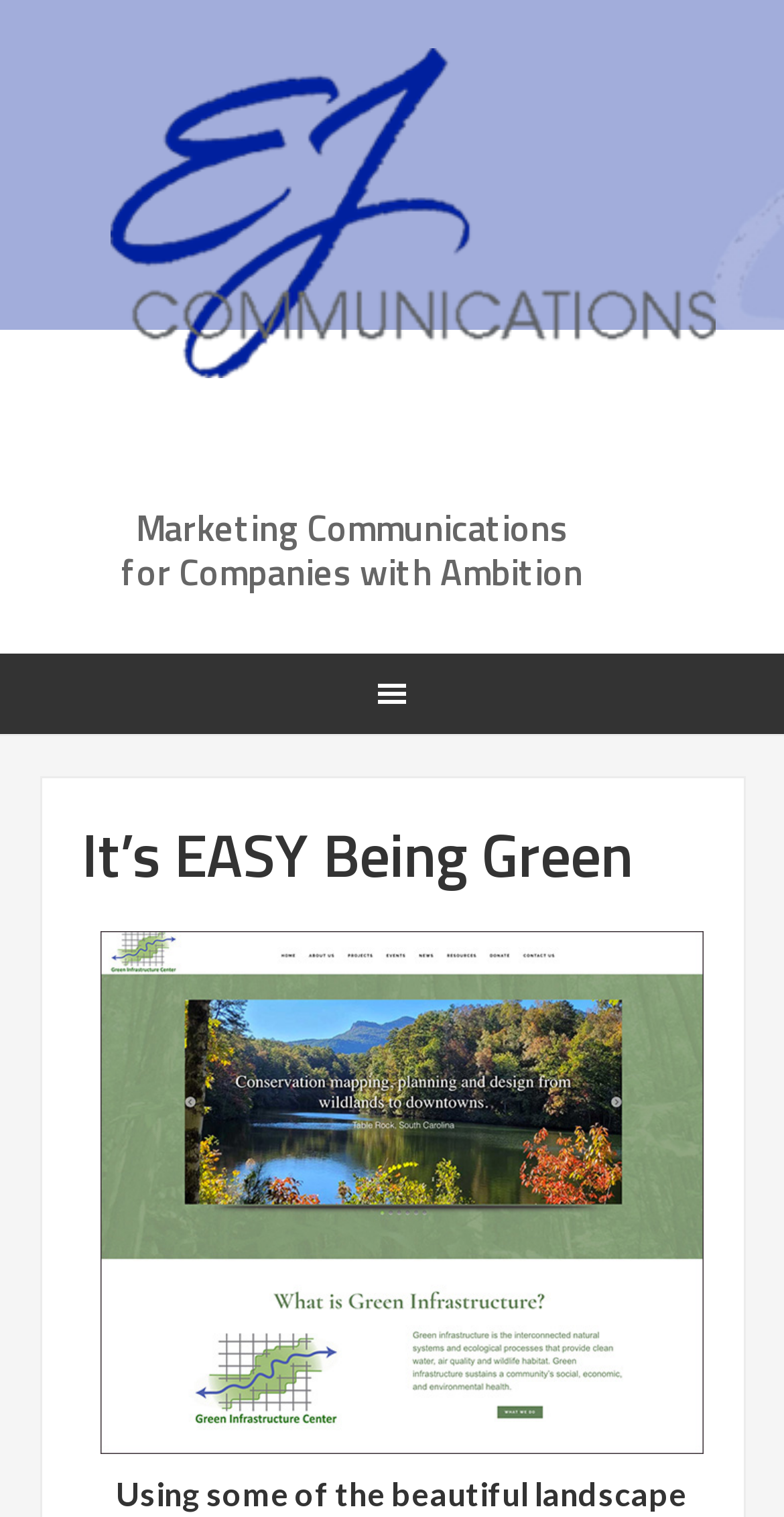Utilize the details in the image to give a detailed response to the question: What is the tagline of the company?

I found the answer by looking at the heading element with the text 'Marketing Communications for Companies with Ambition'. This is likely the tagline of the company, as it is a prominent heading on the page.